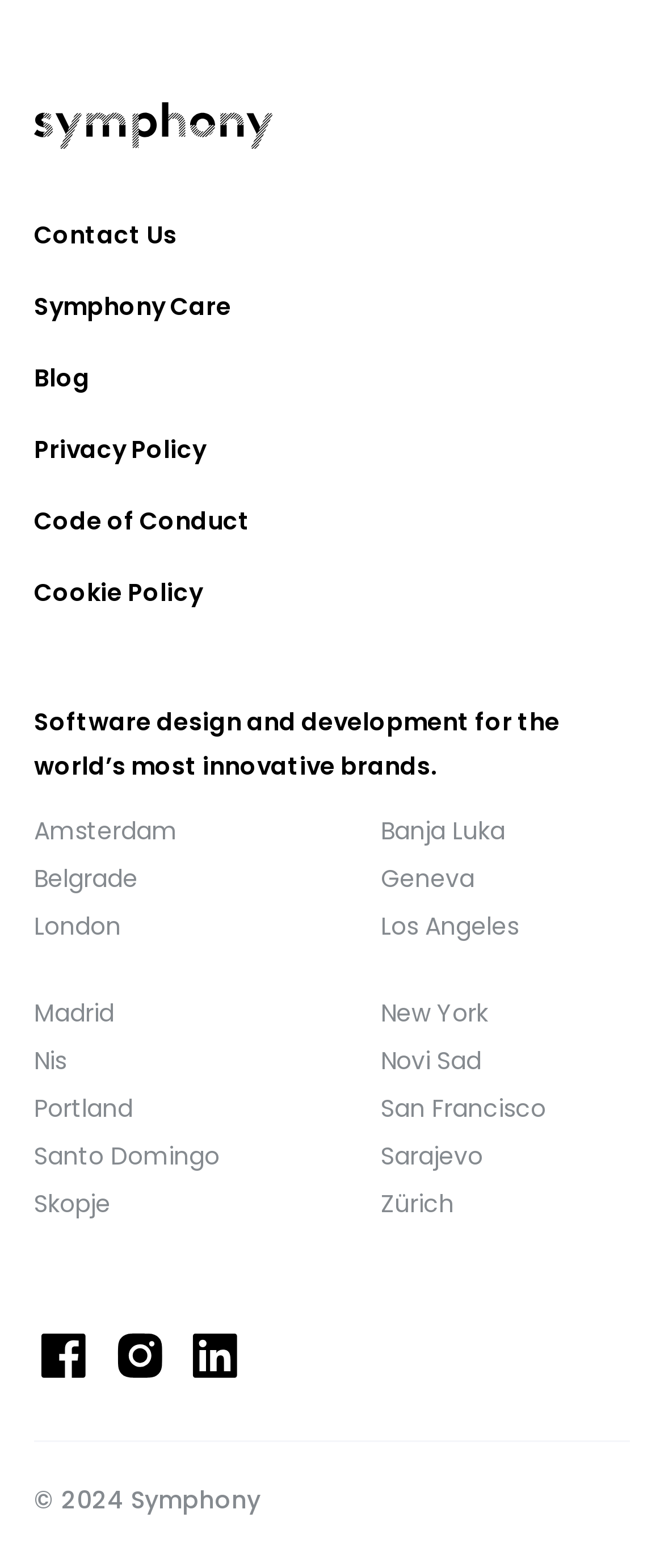How many locations are listed?
Please ensure your answer to the question is detailed and covers all necessary aspects.

I counted the number of location names listed on the page, which are Amsterdam, Banja Luka, Belgrade, Geneva, London, Los Angeles, Madrid, New York, Nis, Novi Sad, Portland, San Francisco, Santo Domingo, Sarajevo, Skopje, and Zürich.